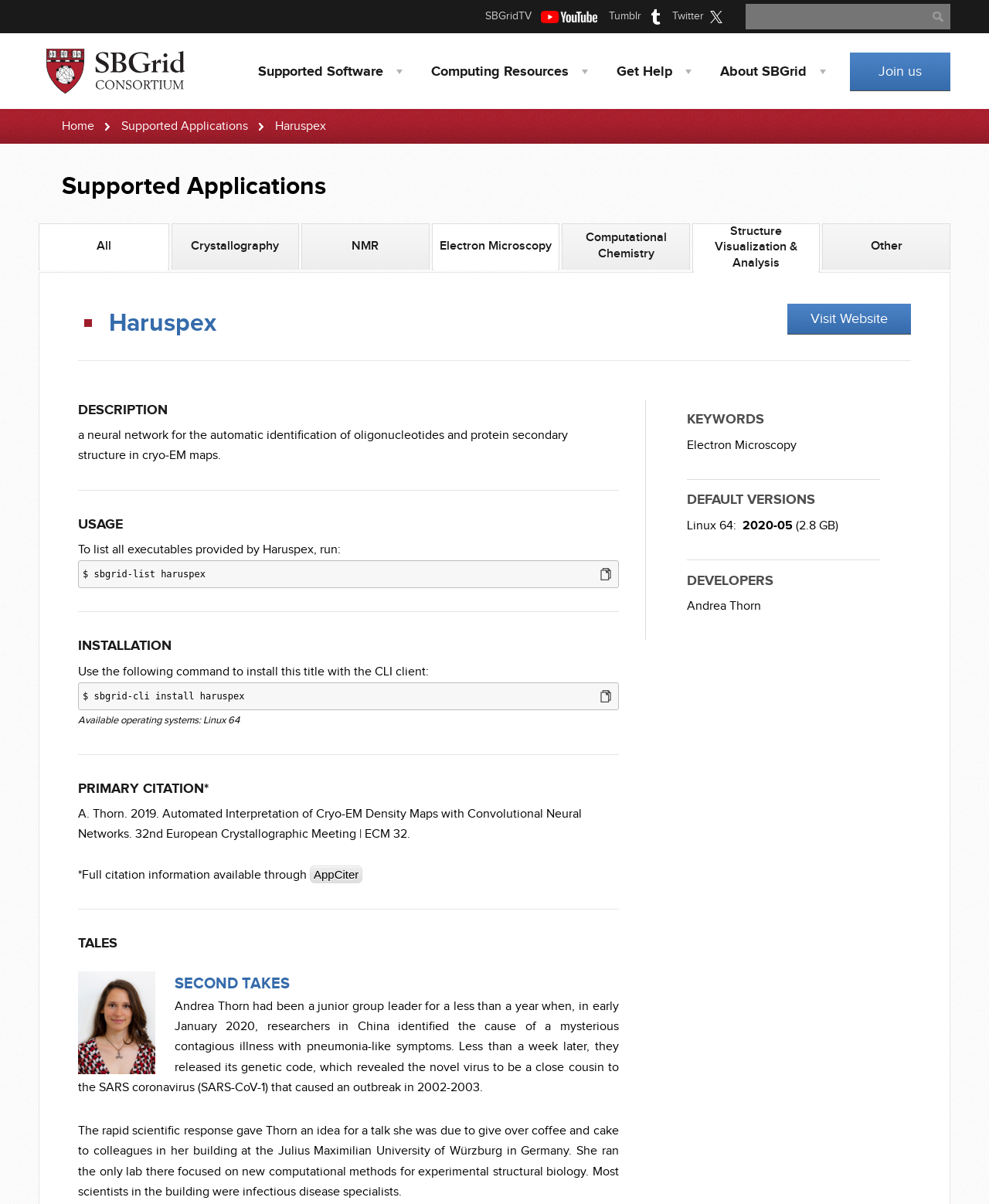Locate the bounding box coordinates of the clickable region to complete the following instruction: "Go to Supported Software page."

[0.241, 0.04, 0.416, 0.078]